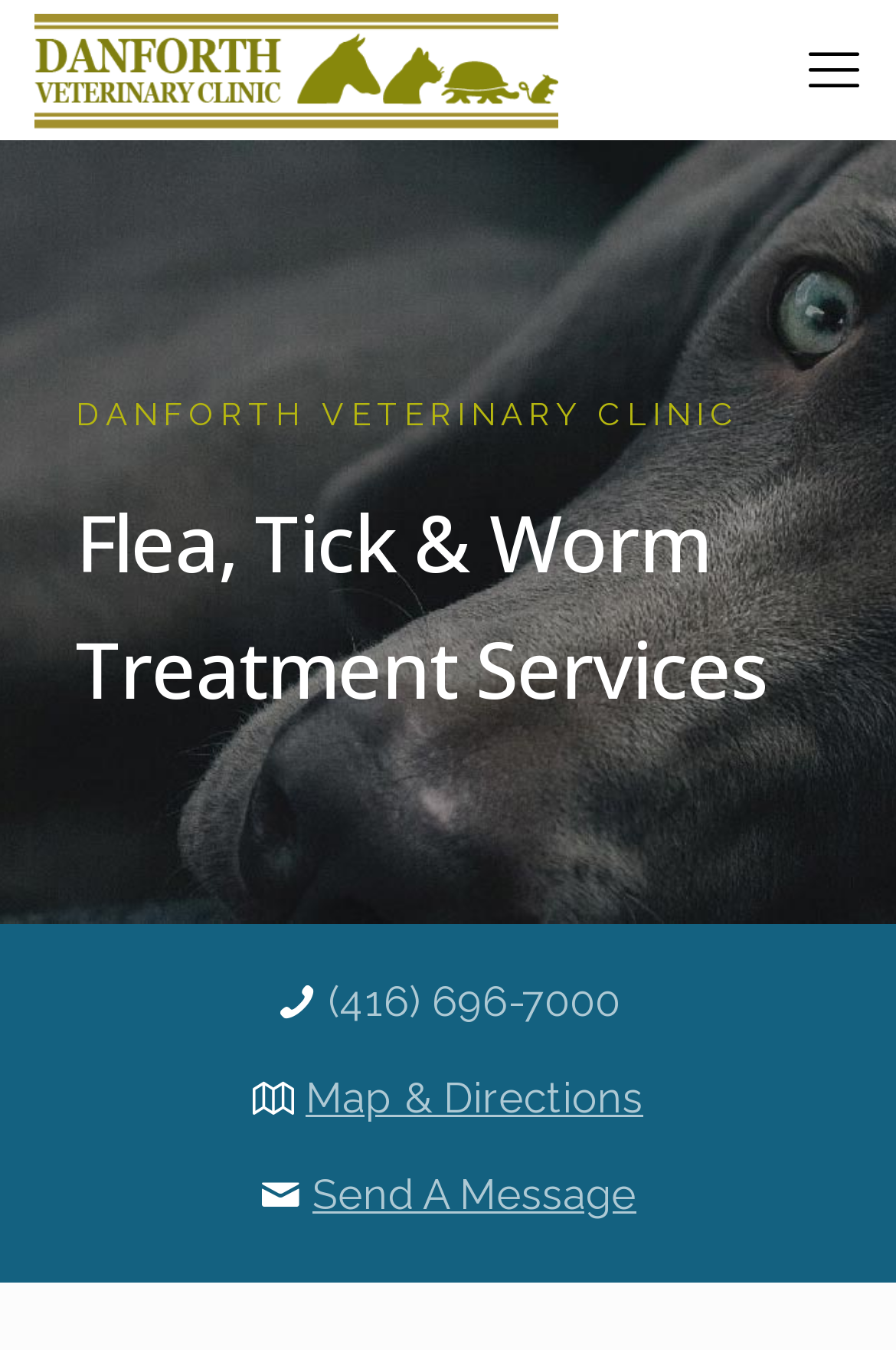Elaborate on the webpage's design and content in a detailed caption.

The webpage is about Danforth Veterinary Clinic, specifically promoting their flea, tick, and worm treatment services for pets. At the top-left corner, there is a link and an accompanying image, both labeled "Flea, Tick & Worm Treatments". 

On the top-right corner, there is a mobile menu link. When expanded, it displays the clinic's name "DANFORTH VETERINARY CLINIC" in a prominent font. Below the clinic's name, there is a heading "Flea, Tick & Worm Treatment Services". 

Further down, there are three links: the clinic's phone number "(416) 696-7000", "Map & Directions", and "Send A Message". These links are positioned in the lower-right section of the page.